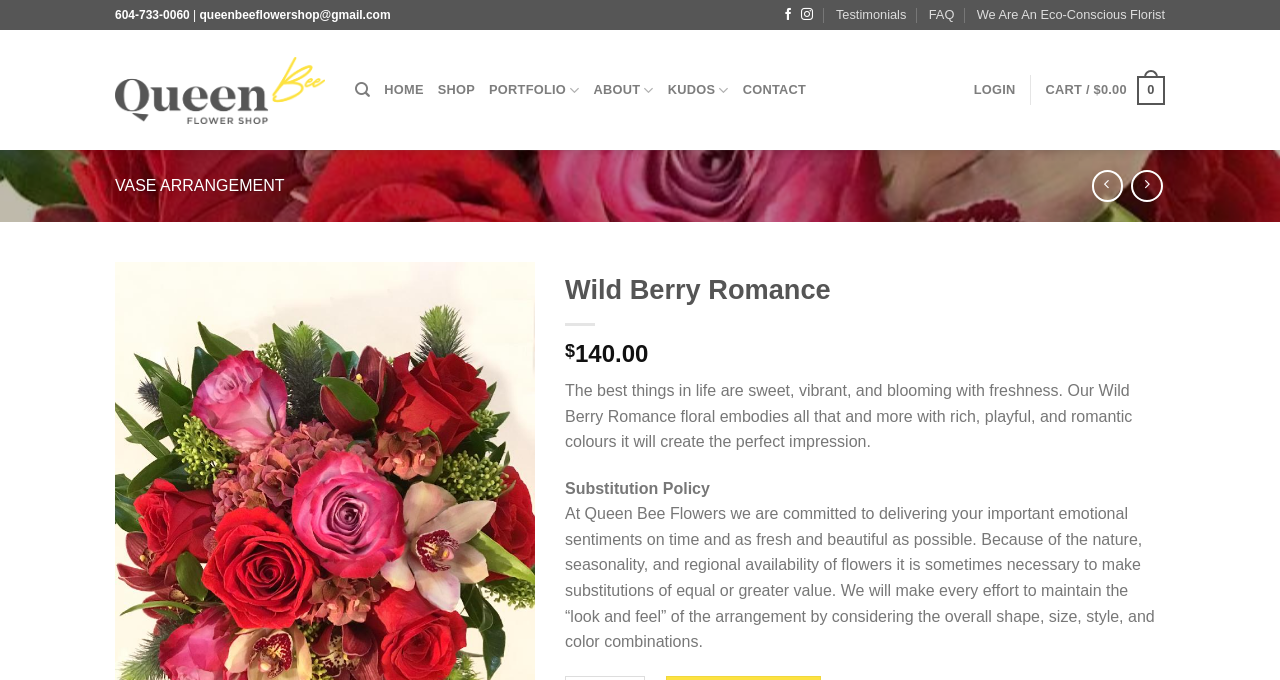What is the price of the Wild Berry Romance floral arrangement?
Answer the question with a thorough and detailed explanation.

I found the price of the floral arrangement by looking at the static text elements below the heading element. The static text element with the bounding box coordinates [0.449, 0.5, 0.507, 0.54] has the text '$140.00', which suggests that it is the price of the Wild Berry Romance floral arrangement.